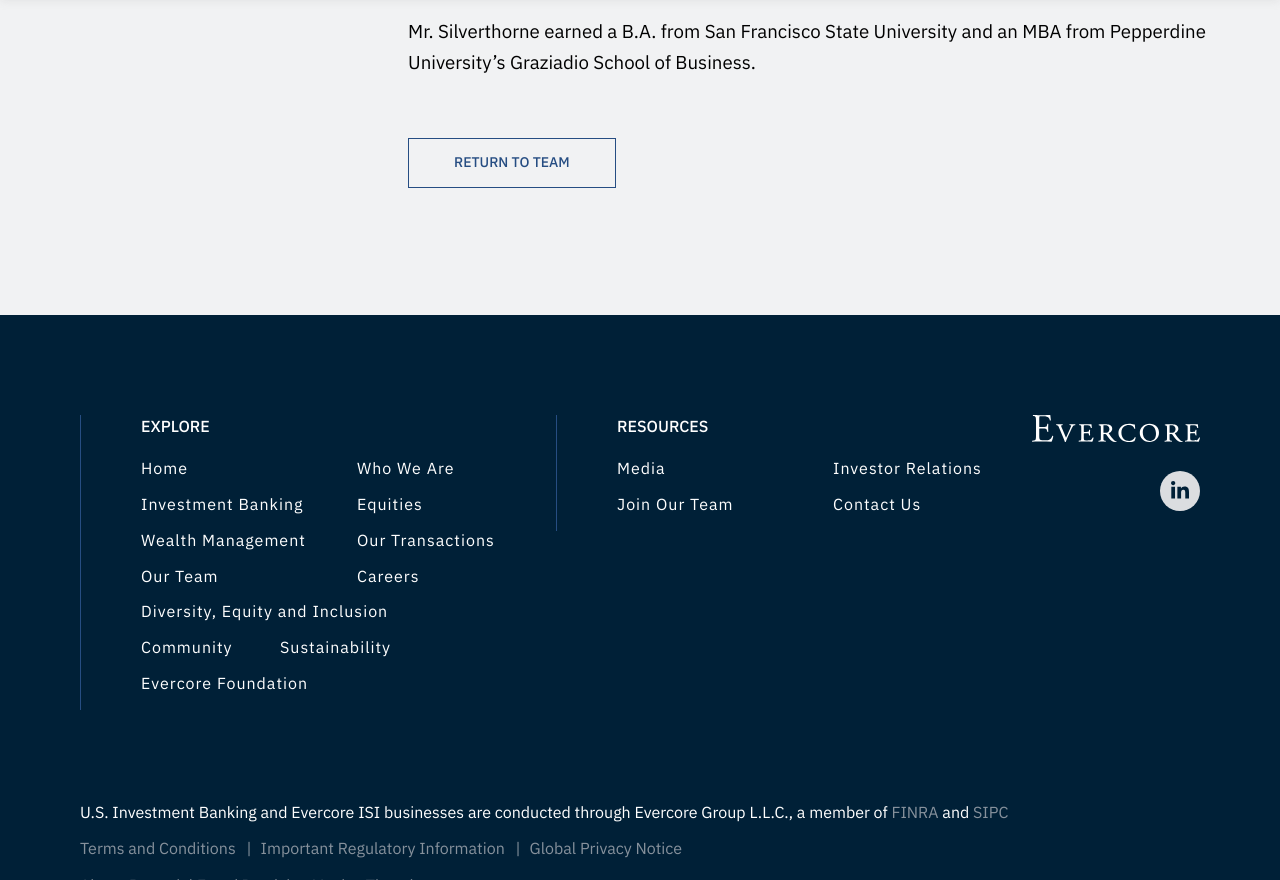What is the name of the person described?
Provide a thorough and detailed answer to the question.

The static text element at the top of the page mentions 'Mr. Silverthorne earned a B.A. from San Francisco State University and an MBA from Pepperdine University’s Graziadio School of Business.' Therefore, the name of the person described is Mr. Silverthorne.